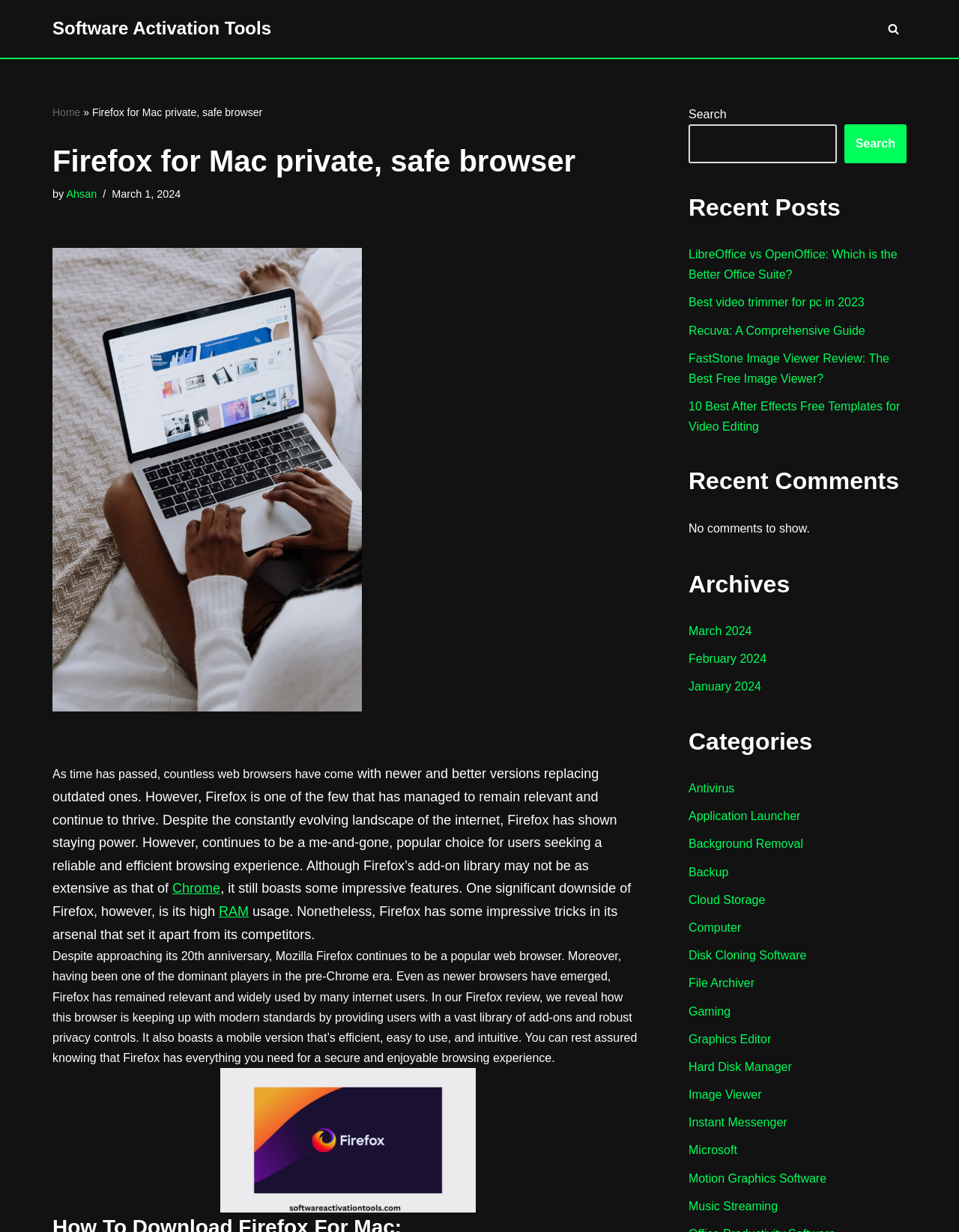Find the bounding box coordinates of the area that needs to be clicked in order to achieve the following instruction: "Read the article about LibreOffice vs OpenOffice". The coordinates should be specified as four float numbers between 0 and 1, i.e., [left, top, right, bottom].

[0.718, 0.201, 0.936, 0.228]